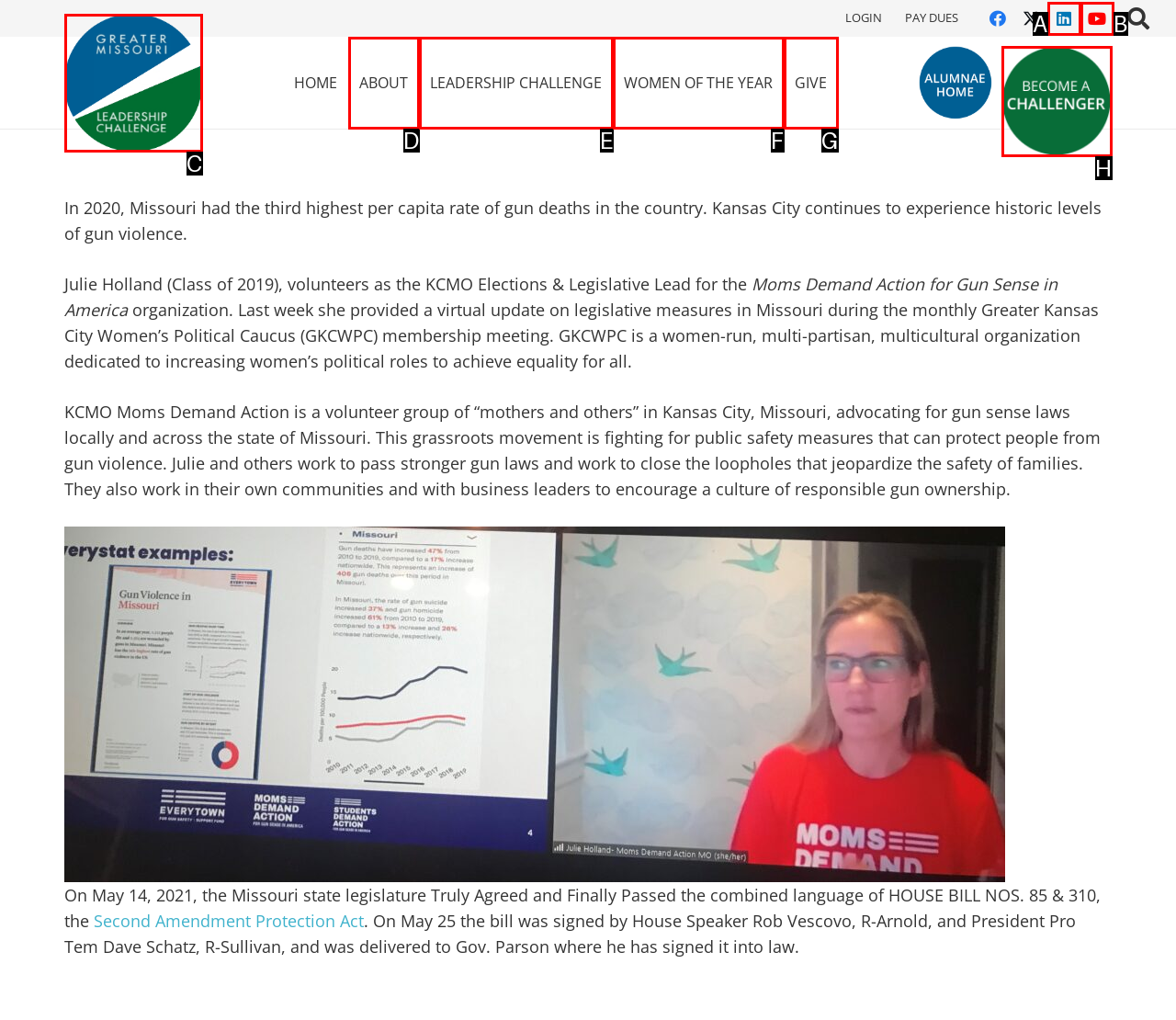Select the HTML element that matches the description: Women of the Year
Respond with the letter of the correct choice from the given options directly.

F